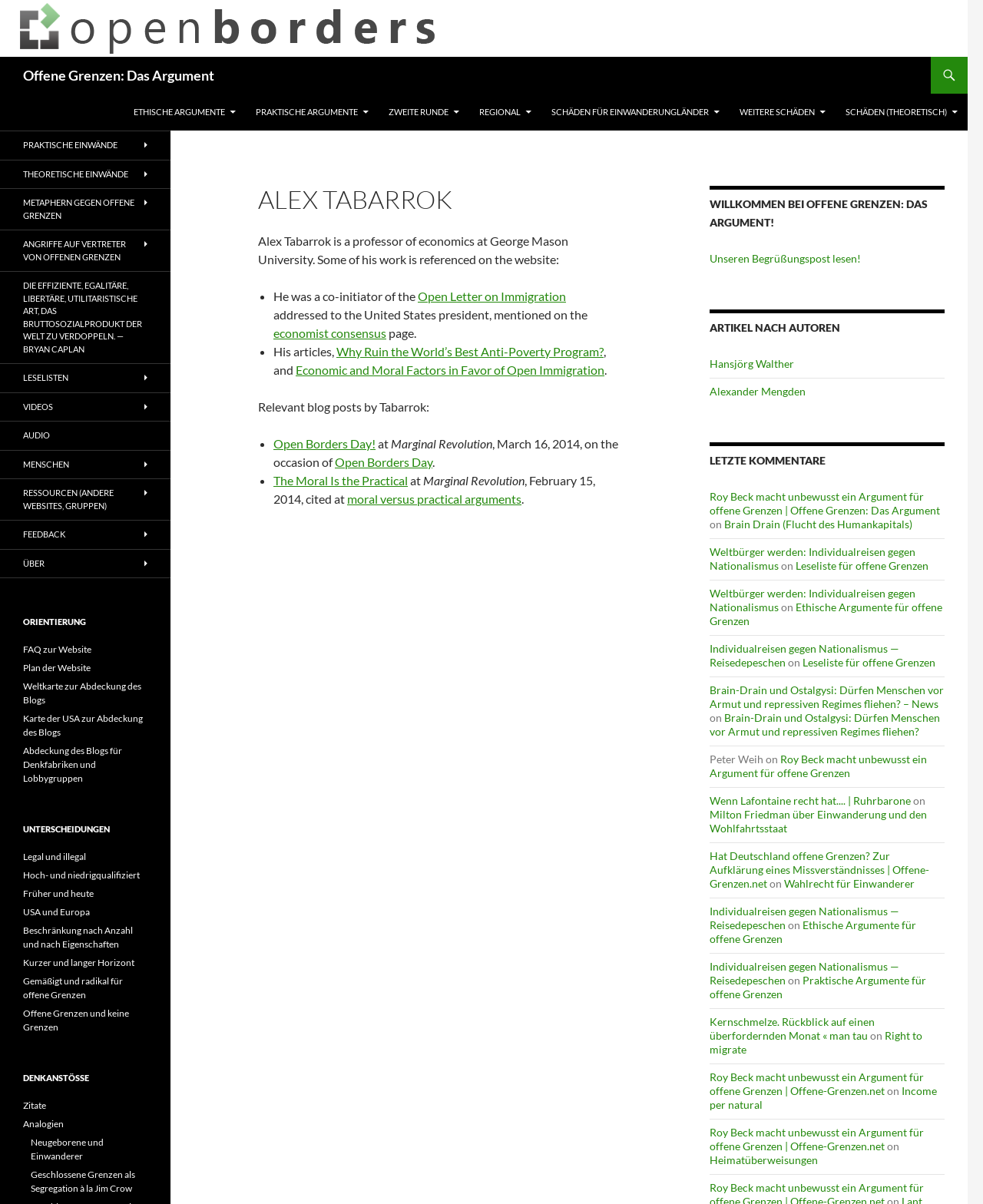What is the name of the section that lists recent comments?
Refer to the image and provide a detailed answer to the question.

The webpage has a section that lists recent comments, which can be found in the heading element with the text 'Letzte Kommentare'.